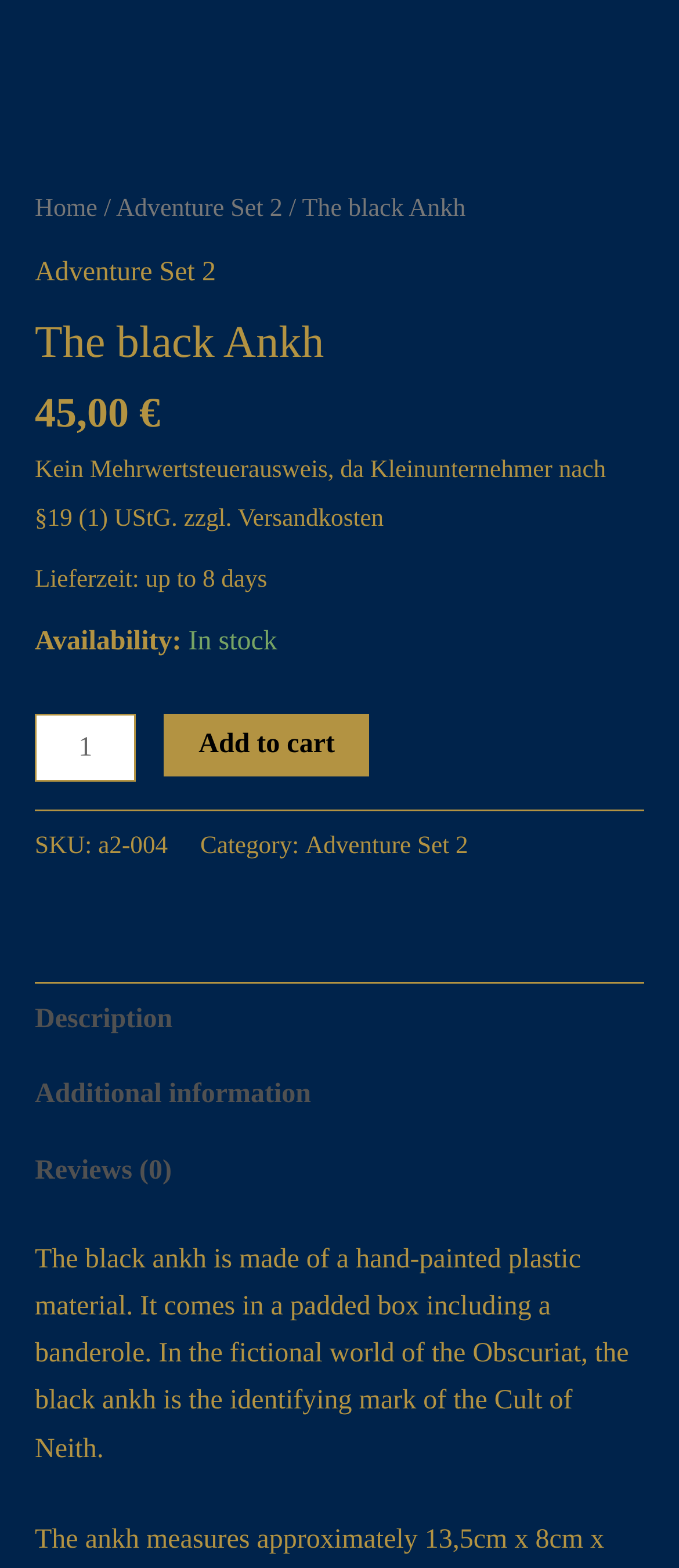What is the availability of the black Ankh?
Observe the image and answer the question with a one-word or short phrase response.

In stock